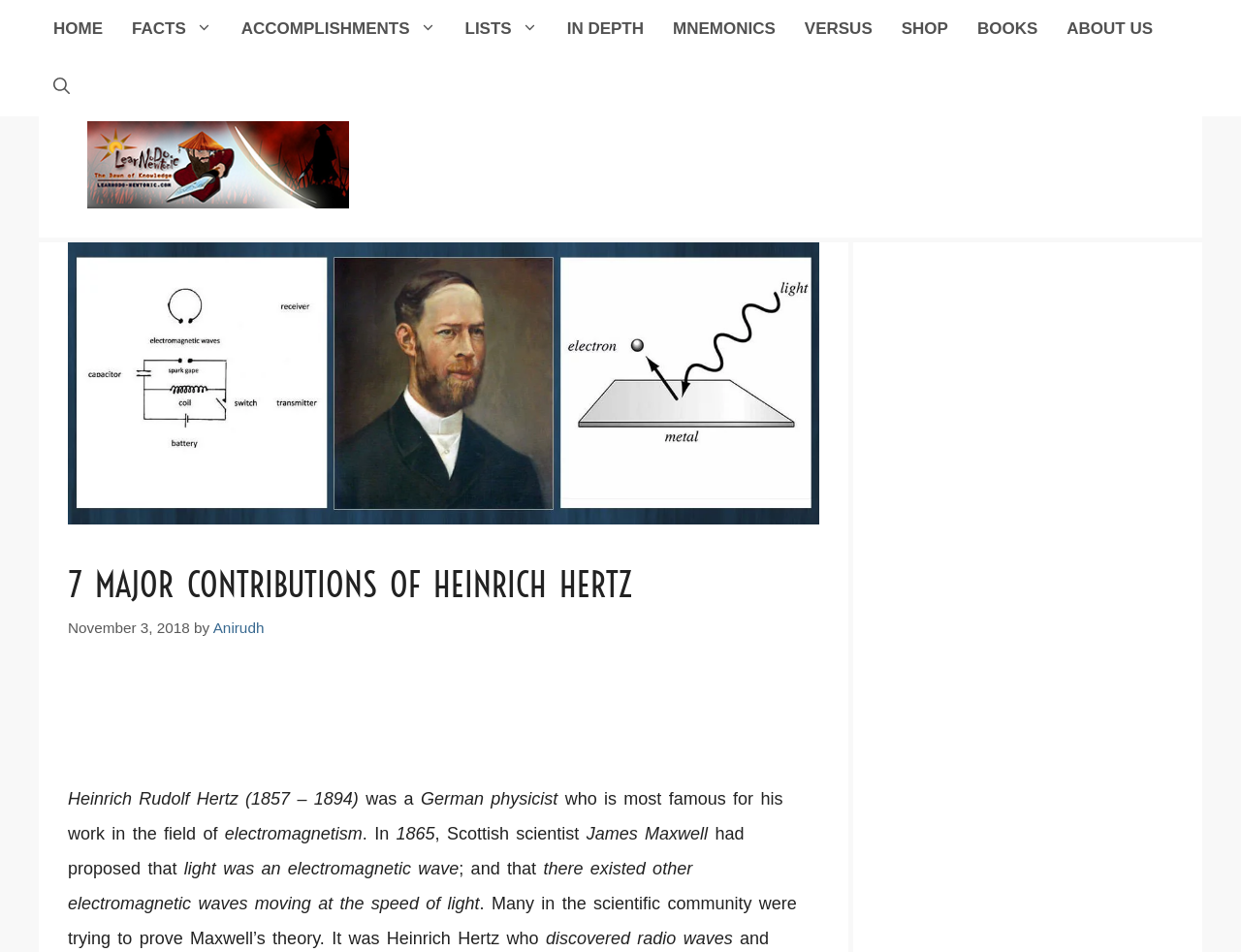Using the provided description aria-label="Open Search Bar", find the bounding box coordinates for the UI element. Provide the coordinates in (top-left x, top-left y, bottom-right x, bottom-right y) format, ensuring all values are between 0 and 1.

[0.031, 0.061, 0.068, 0.122]